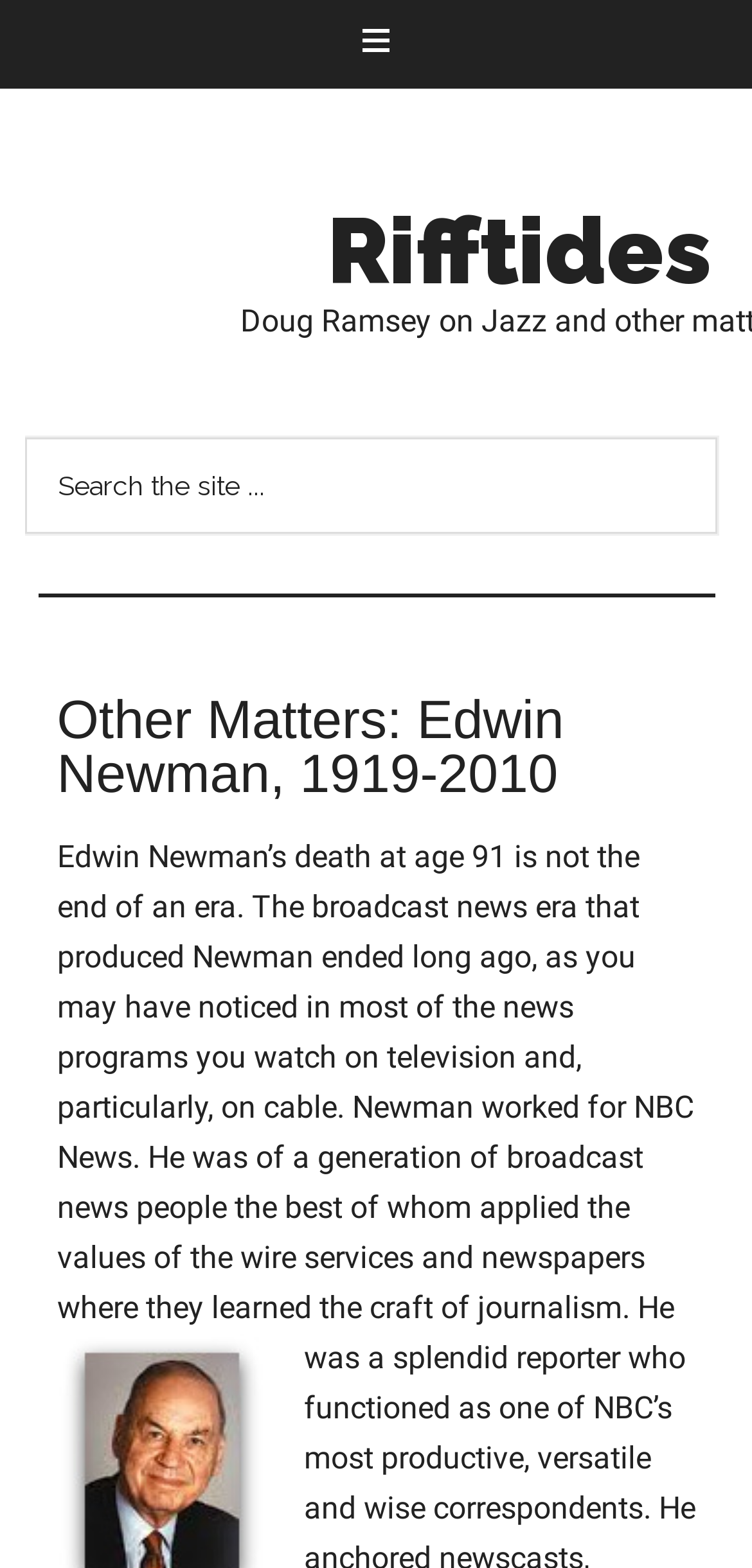Respond to the question with just a single word or phrase: 
What is the color of the mouth mentioned in the text?

black